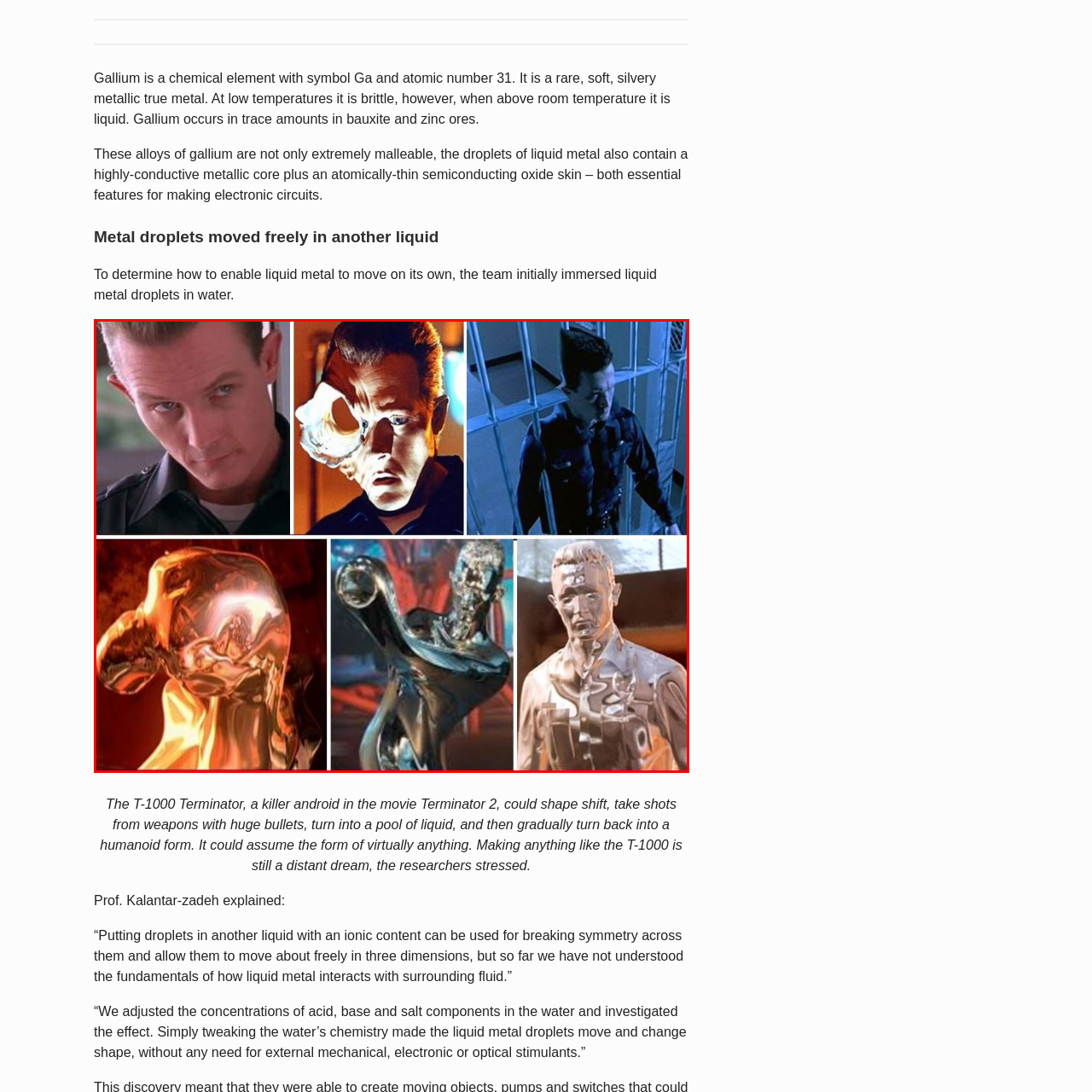Focus on the area marked by the red box, What is the T-1000's role in the film? 
Answer briefly using a single word or phrase.

Adversary